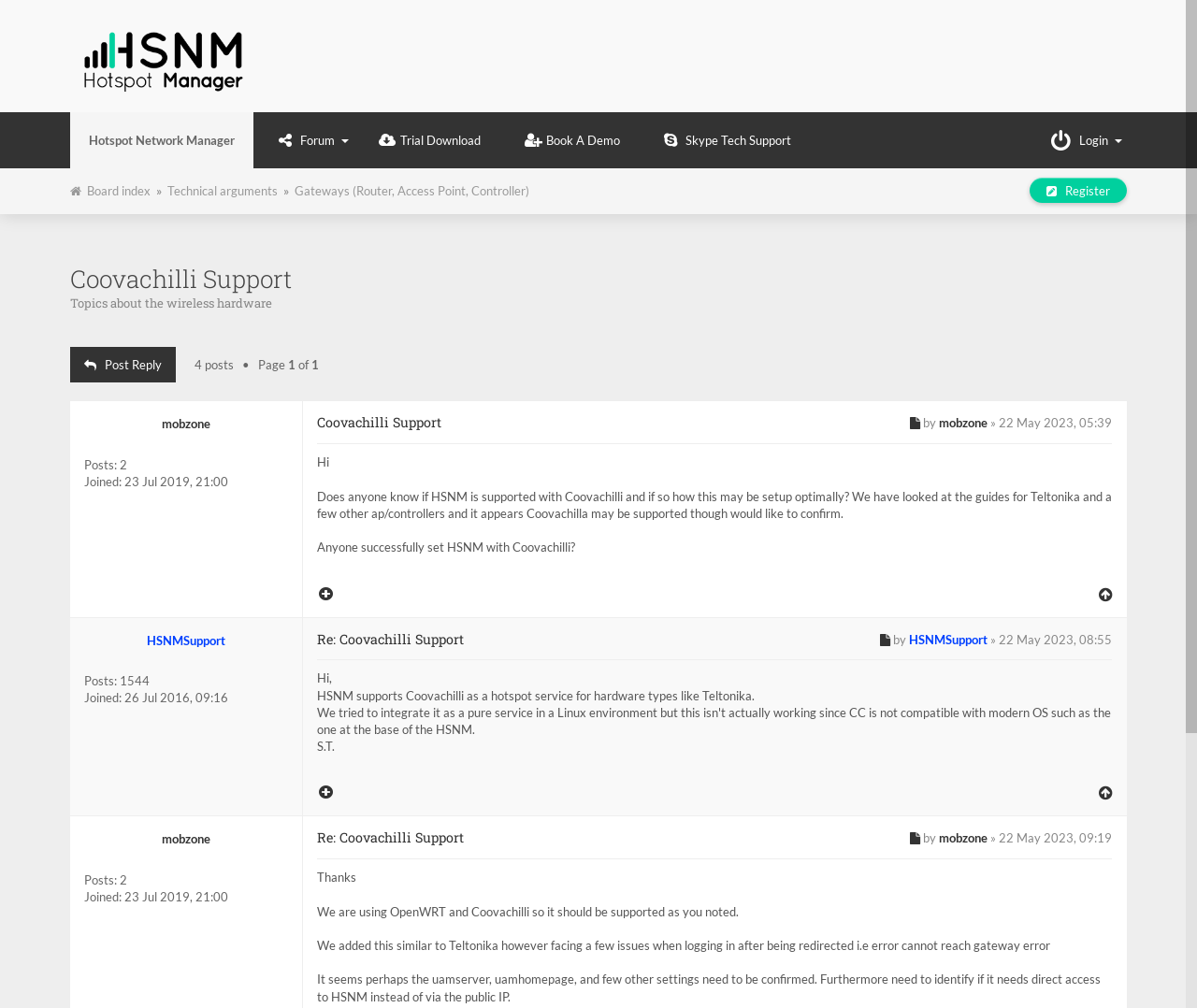Give a detailed explanation of the elements present on the webpage.

The webpage is a forum discussion page titled "Coovachilli Support" under the "HSNM Forum" category. At the top, there is a heading "HSNM Forum" with a link to the forum and an image. Below it, there are several links to different sections of the forum, including "Hotspot Network Manager", "Trial Download", "Book A Demo", and "Skype Tech Support".

On the left side, there is a navigation menu with links to "Login", "Board index", and "Register". Below the navigation menu, there is a heading "Coovachilli Support Topics about the wireless hardware" with a link to the topic. Underneath, there are several posts and replies related to the topic of Coovachilli support.

Each post has a heading with the title of the post, followed by the content of the post. The posts are from different users, including "mobzone" and "HSNMSupport", and they discuss topics such as setting up HSNM with Coovachilli and asking for confirmation on its support. The posts also have links to the users' profiles and the date and time of the post.

There are four posts in total, with the most recent one at the top. Each post has a reply button and a link to the original post. The webpage also has a pagination system, with links to navigate to the next or previous page of posts.